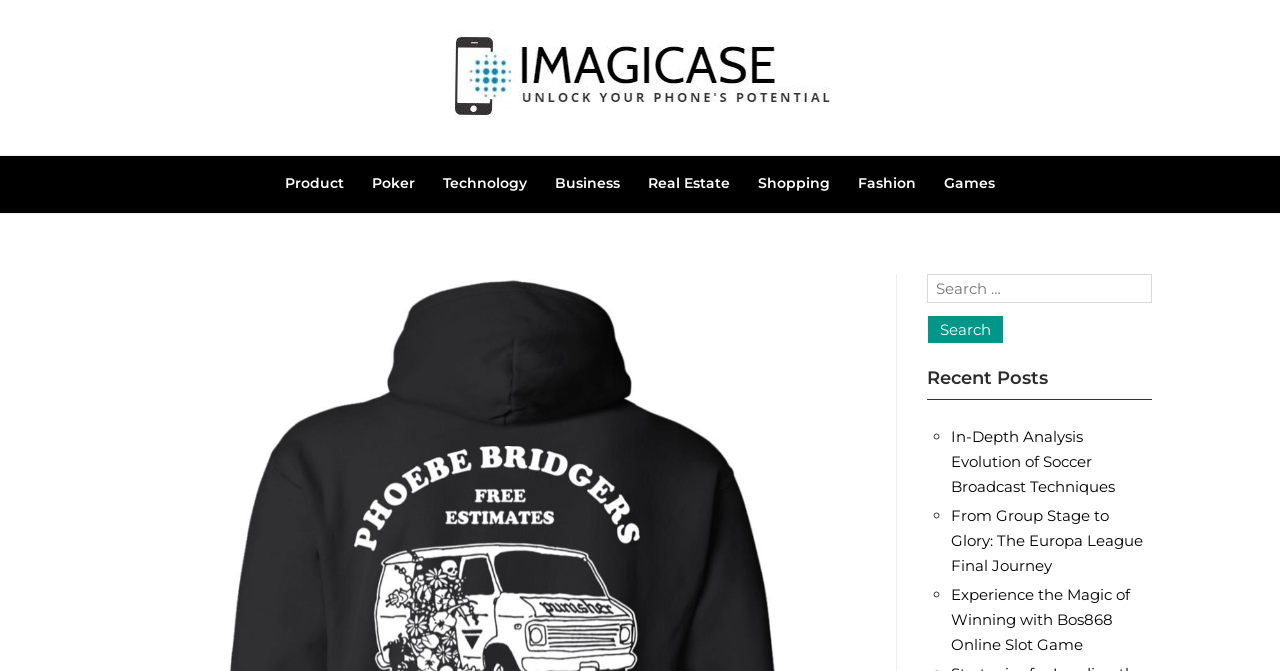How many list markers are there in the 'Recent Posts' section?
Please provide a detailed and comprehensive answer to the question.

I looked at the 'Recent Posts' section and counted the list markers, which are represented by the '◦' symbol. There are three list markers.